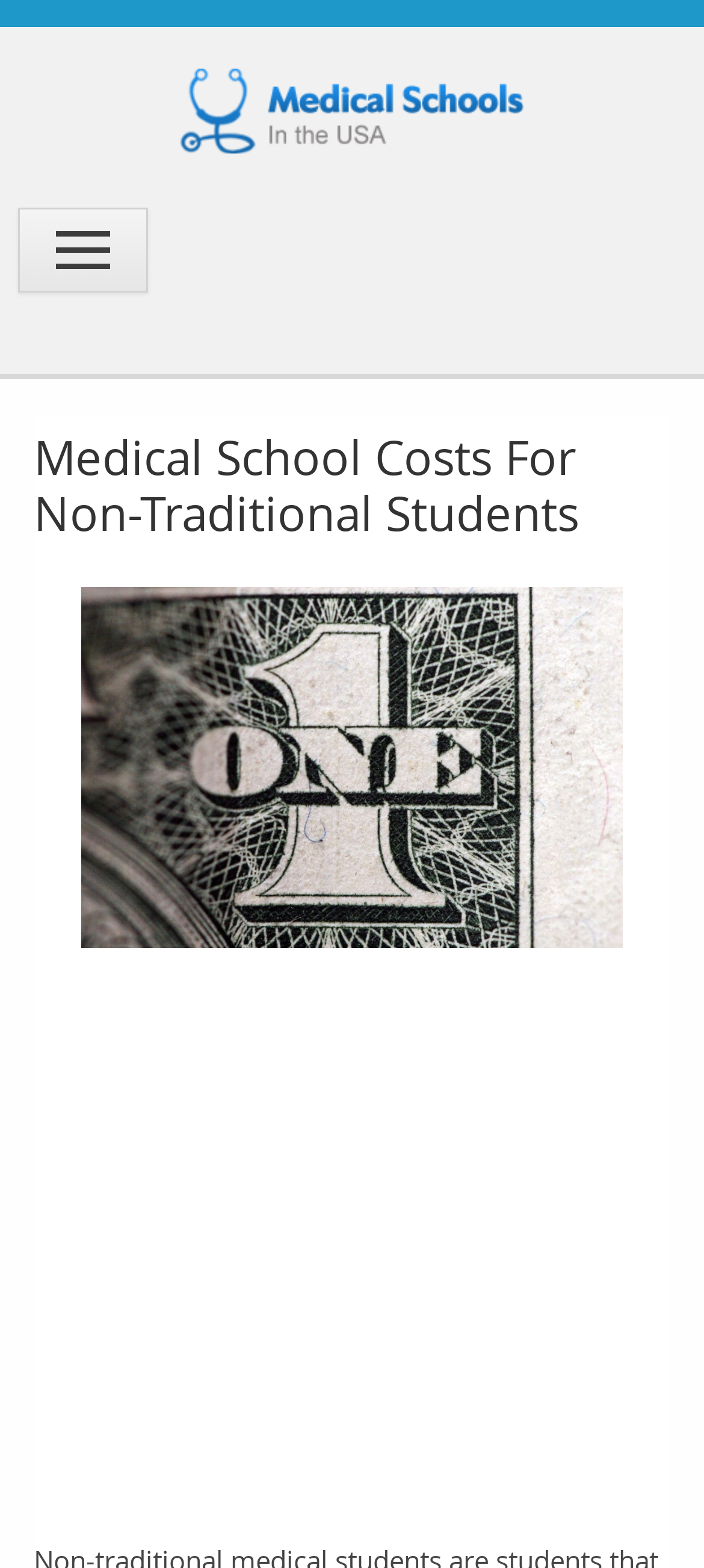What is the relationship between the image and the link 'Medical Schools in the USA'?
Answer with a single word or phrase by referring to the visual content.

Same topic